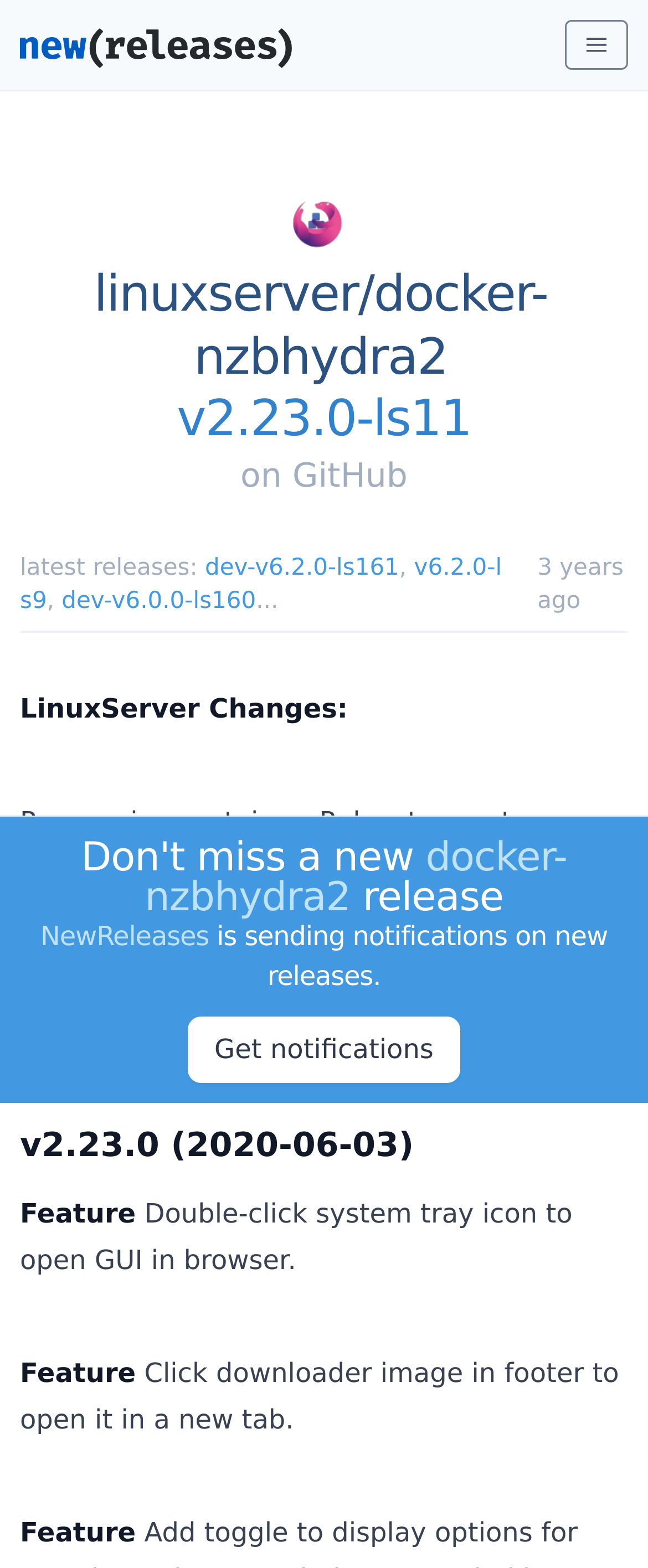Please provide a comprehensive answer to the question based on the screenshot: What is the purpose of the 'Get notifications' link?

I read the text 'NewReleases is sending notifications on new releases.' and inferred that the 'Get notifications' link is for users to receive notifications when new releases are available.